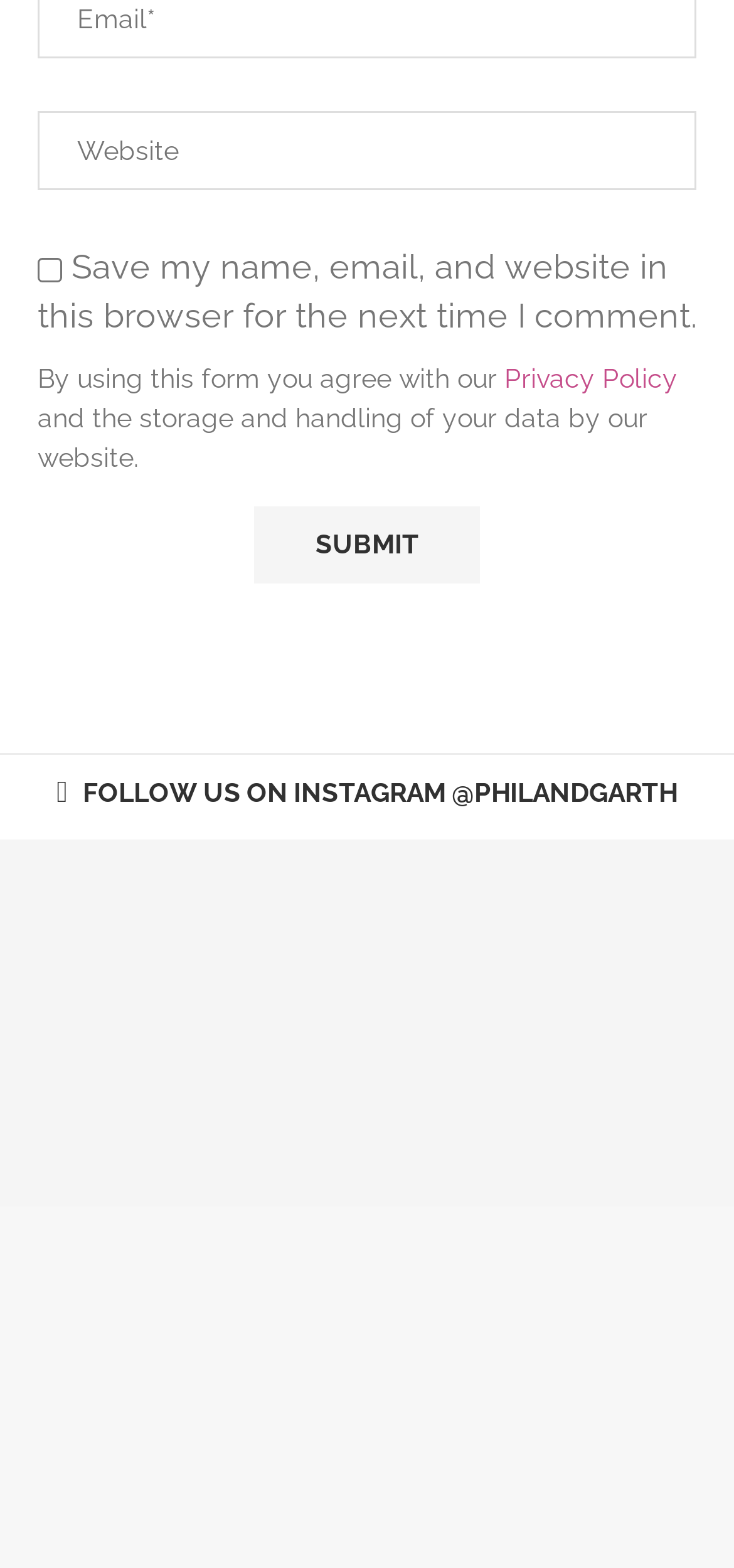Return the bounding box coordinates of the UI element that corresponds to this description: "MEDWANTED". The coordinates must be given as four float numbers in the range of 0 and 1, [left, top, right, bottom].

None